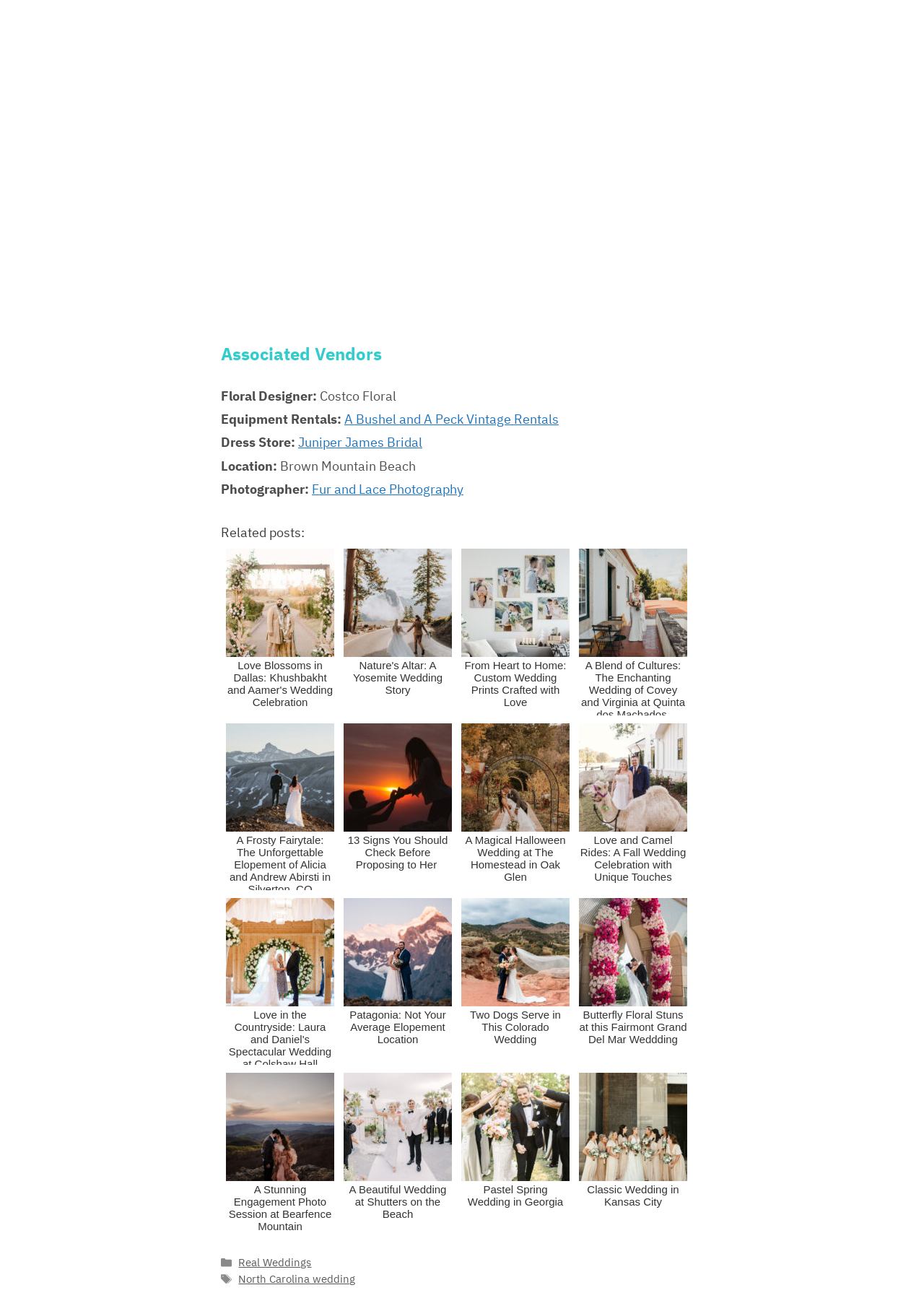Respond with a single word or phrase to the following question:
How many related posts are listed?

10